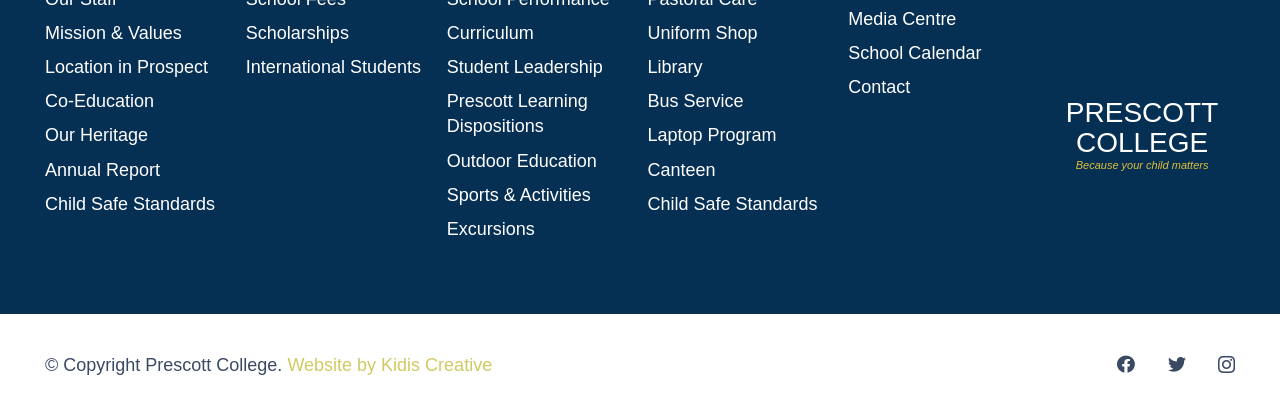What is the purpose of the 'Uniform Shop' link?
Please respond to the question with a detailed and thorough explanation.

The 'Uniform Shop' link, located in the third column with bounding box coordinates [0.506, 0.055, 0.592, 0.103], is likely to provide information or access to the uniform shop of the college, where students or parents can purchase or learn about the college's uniform.